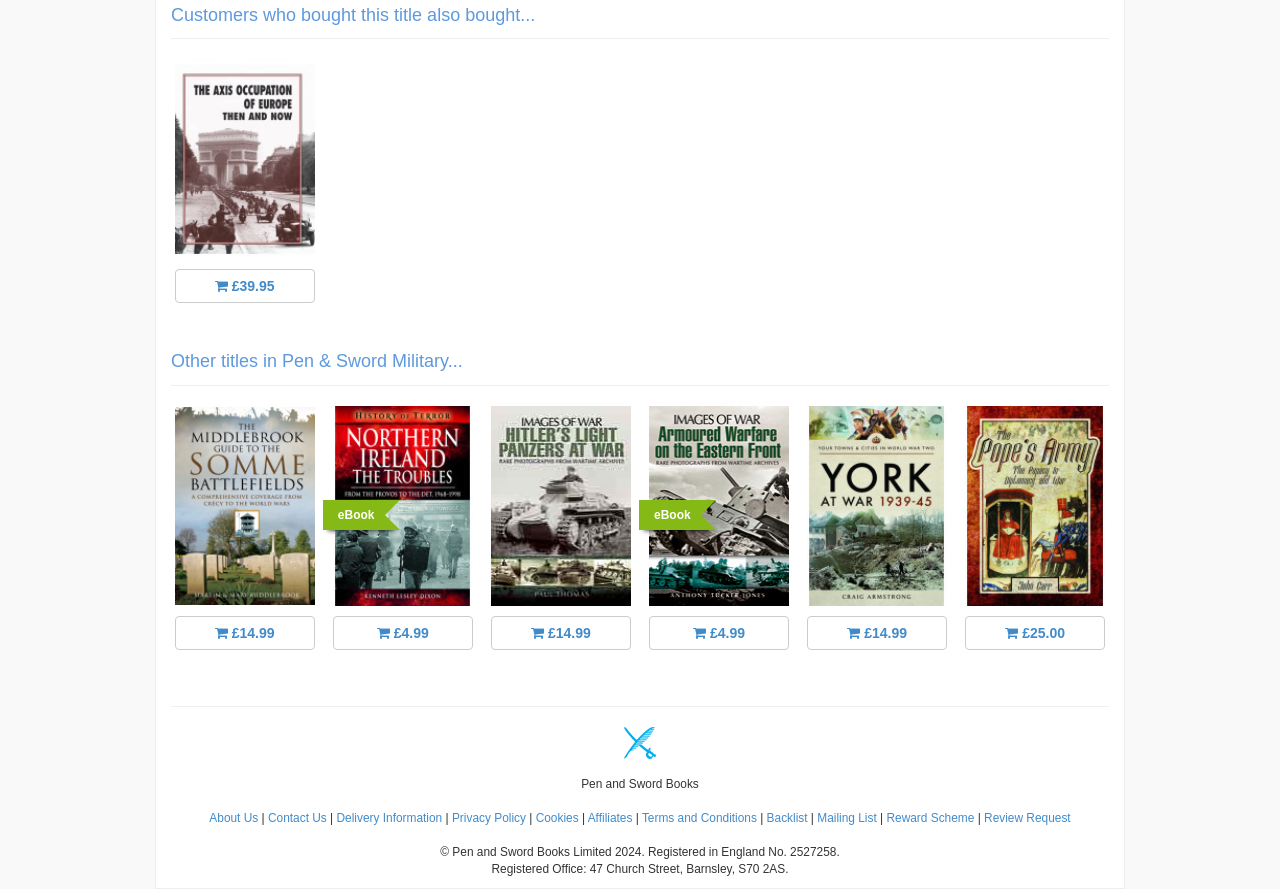What is the copyright year of the website?
Using the image, answer in one word or phrase.

2024